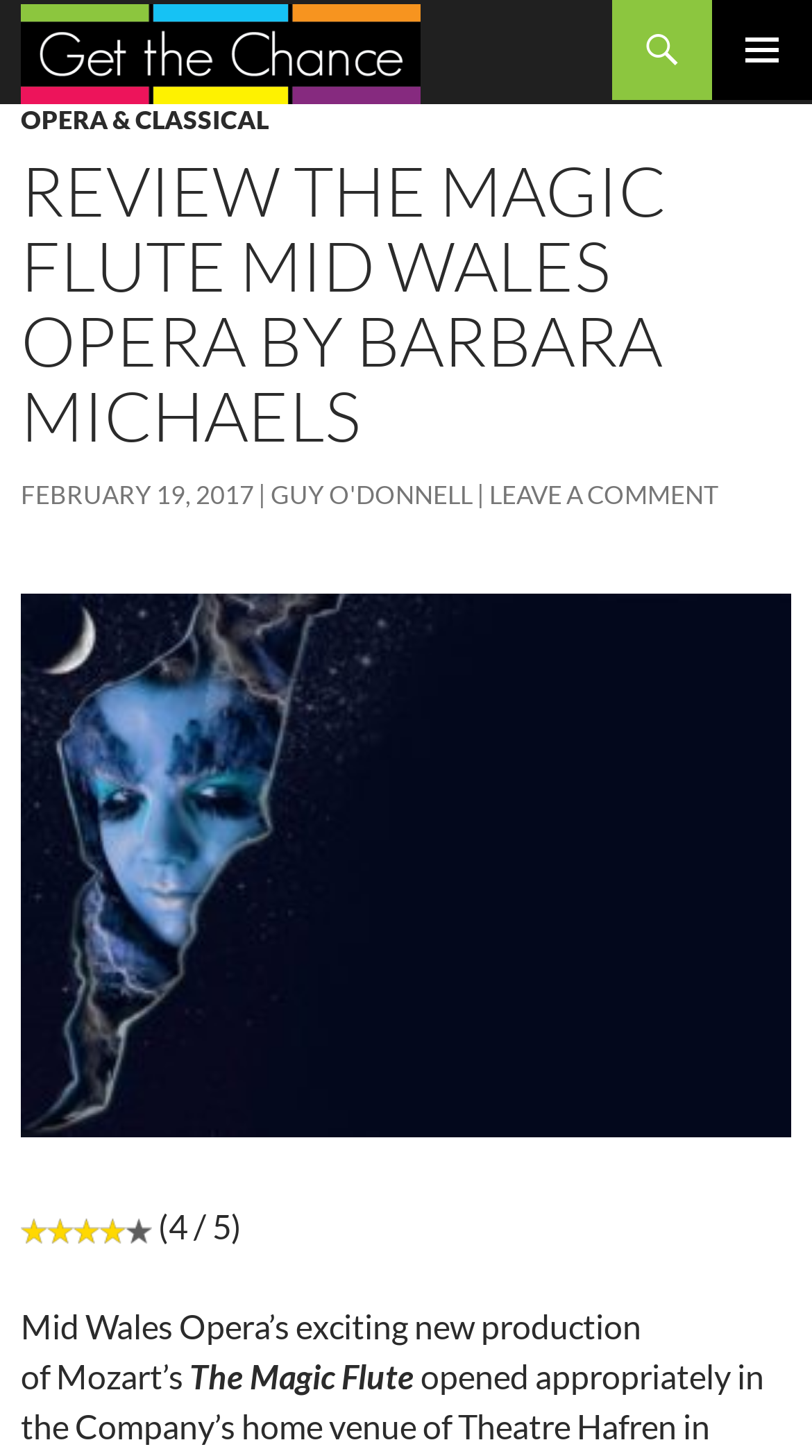Who wrote the review of The Magic Flute?
Look at the image and provide a short answer using one word or a phrase.

Barbara Michaels